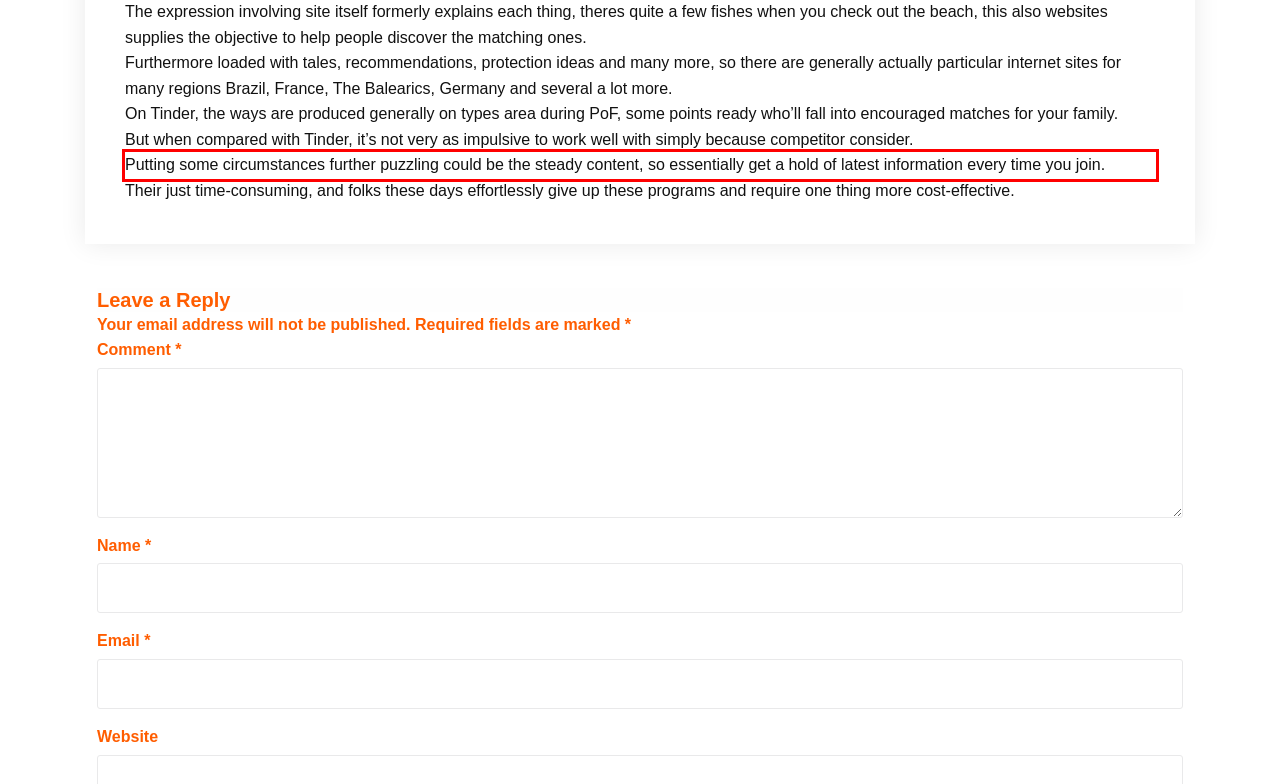With the given screenshot of a webpage, locate the red rectangle bounding box and extract the text content using OCR.

Putting some circumstances further puzzling could be the steady content, so essentially get a hold of latest information every time you join.